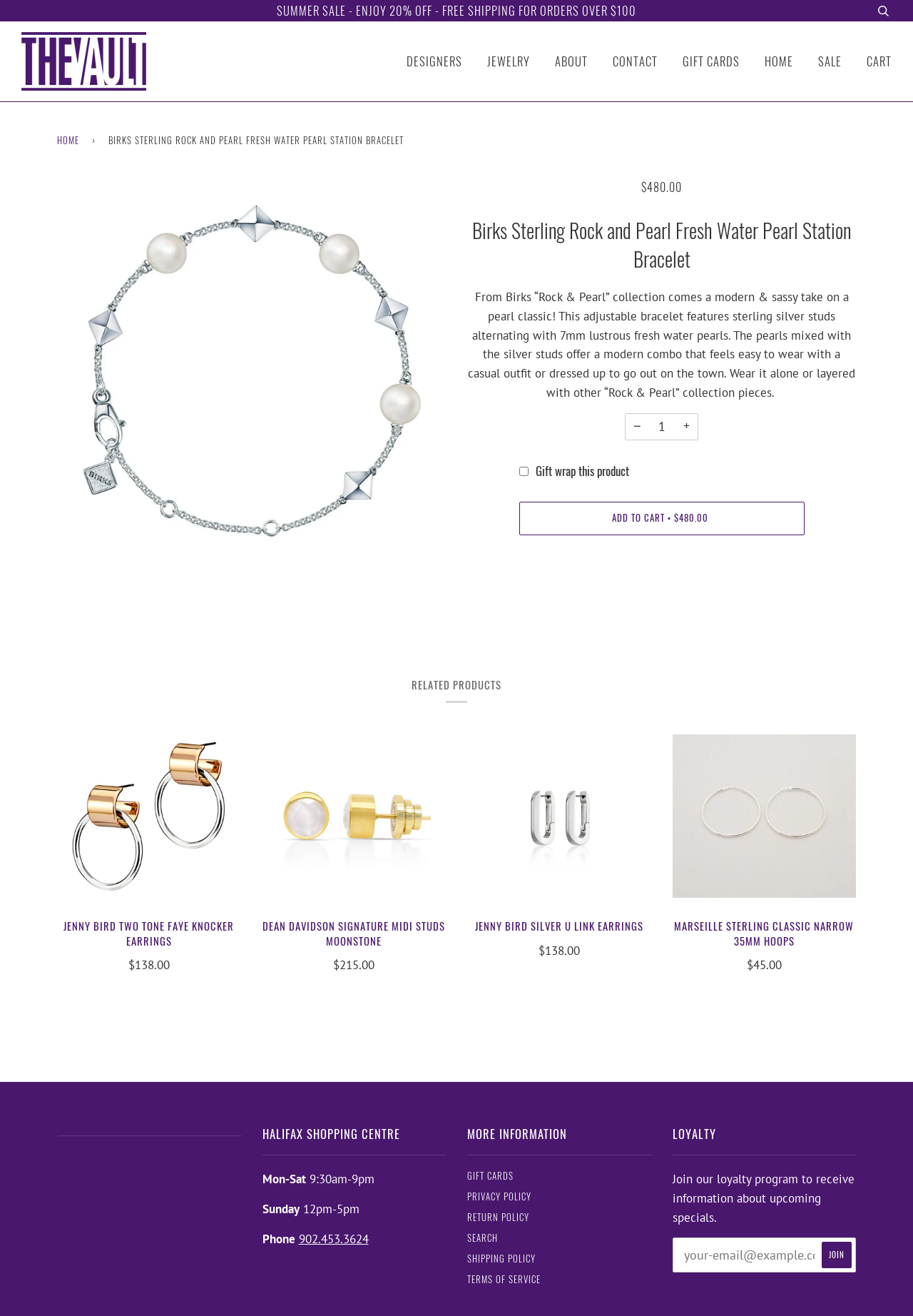Find the bounding box coordinates of the element you need to click on to perform this action: 'Join loyalty program'. The coordinates should be represented by four float values between 0 and 1, in the format [left, top, right, bottom].

[0.741, 0.944, 0.9, 0.964]